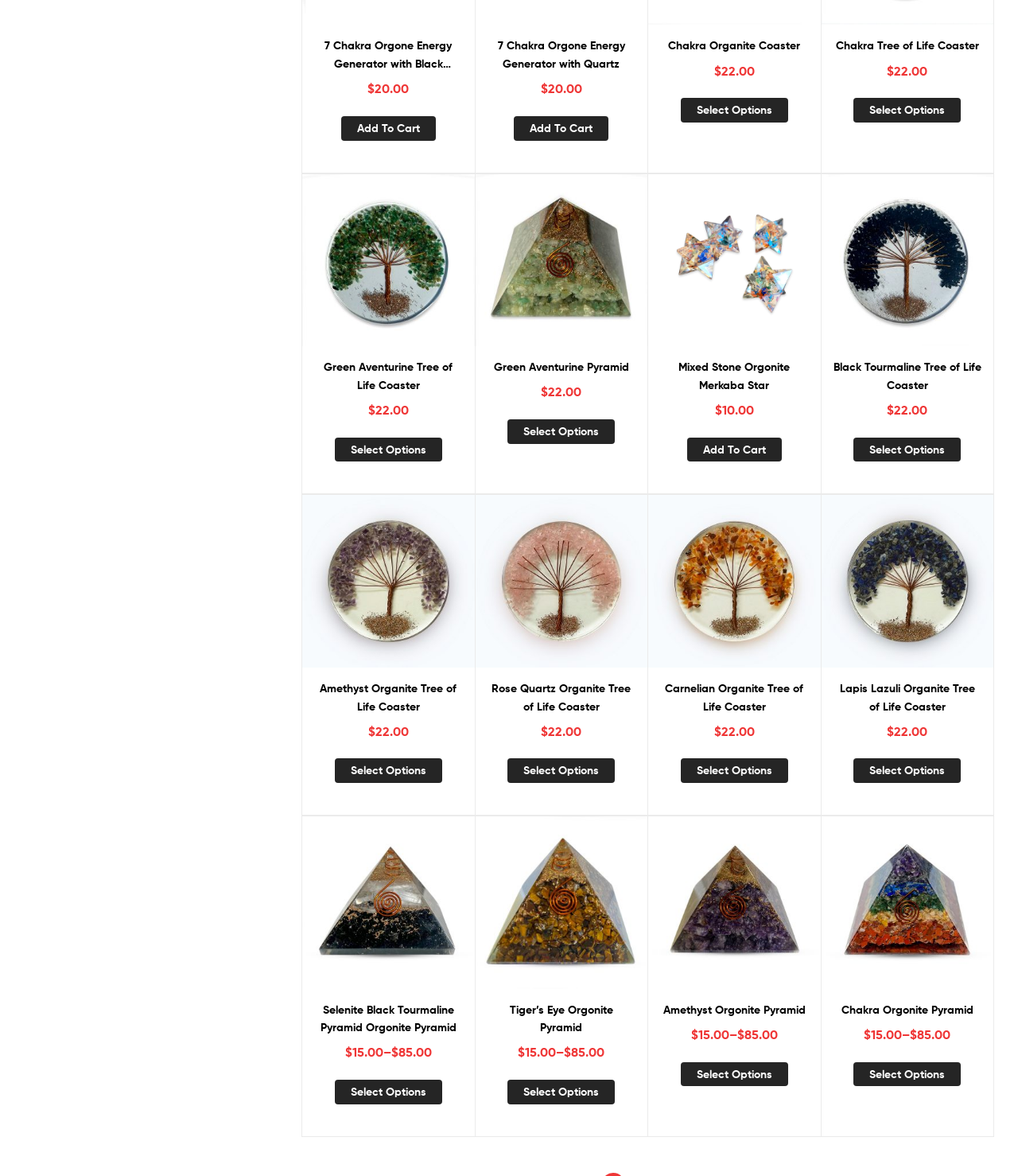How many products have a 'Select options' link?
Refer to the image and provide a one-word or short phrase answer.

4